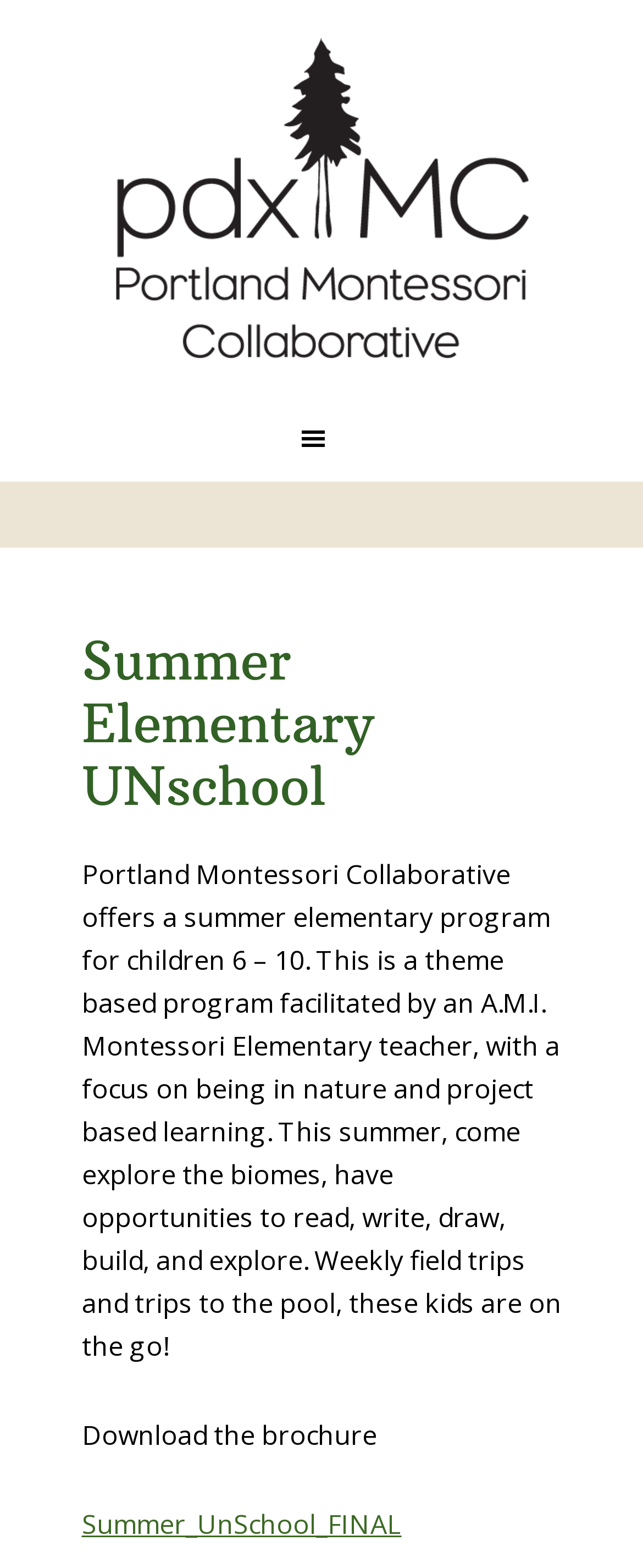What is the name of the collaborative?
Using the image as a reference, answer with just one word or a short phrase.

Portland Montessori Collaborative